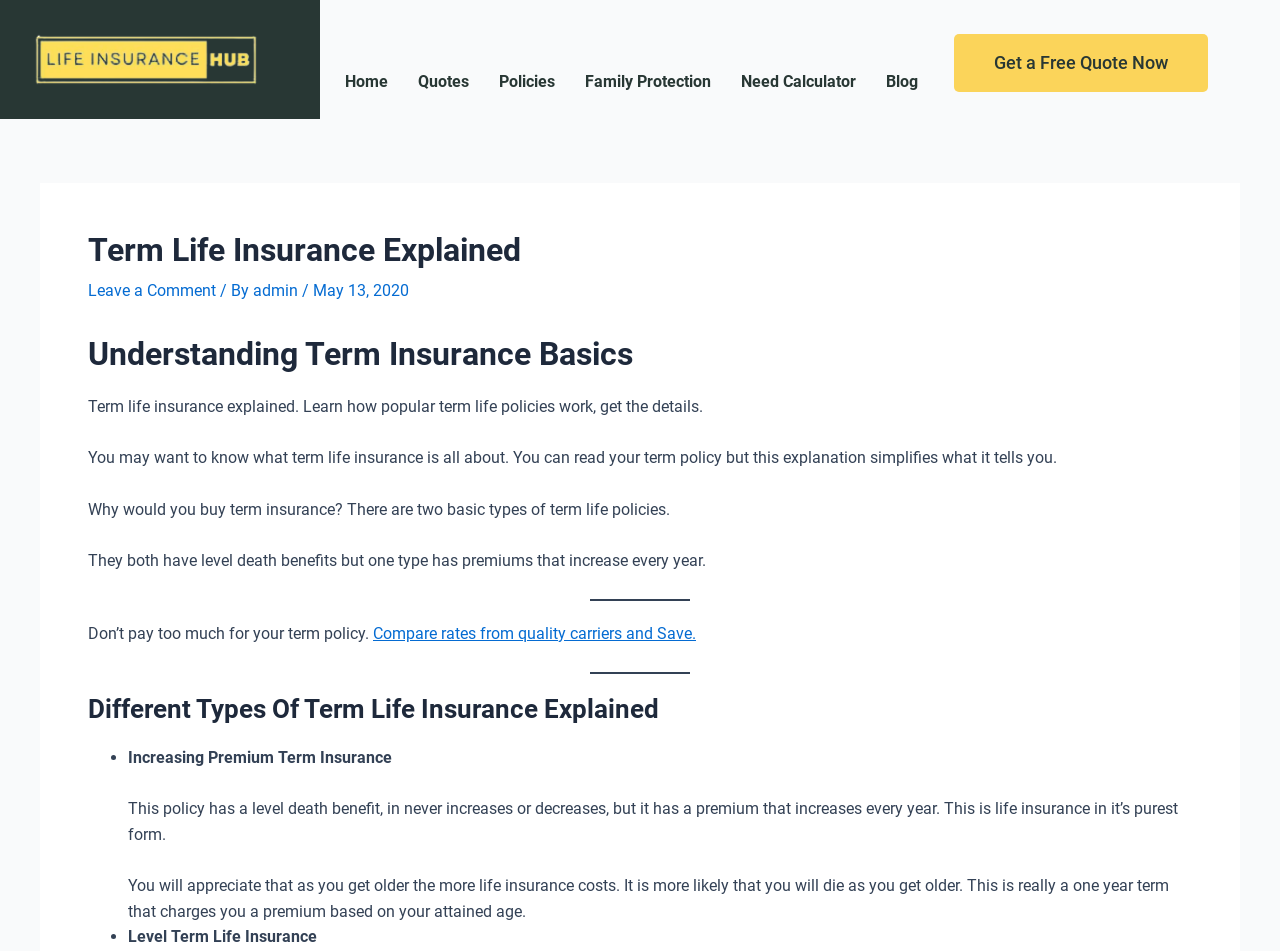Write an extensive caption that covers every aspect of the webpage.

The webpage is about term life insurance, with a focus on explaining the basics and different types of policies. At the top left corner, there is a logo and a navigation menu with links to "Home", "Quotes", "Policies", "Family Protection", "Need Calculator", and "Blog". 

Below the navigation menu, there is a prominent call-to-action button "Get a Free Quote Now" that spans almost the entire width of the page. 

The main content of the page is divided into sections, with headings and paragraphs of text. The first section is titled "Term Life Insurance Explained" and provides an introduction to term life insurance, explaining what it is and why someone would buy it. 

The next section is titled "Understanding Term Insurance Basics" and delves deeper into the details of term life policies, including the two basic types and their characteristics. 

The page also features a separator line, followed by a section that advises readers not to pay too much for their term policy and provides a link to compare rates from quality carriers. 

Another separator line divides the page, and the next section is titled "Different Types Of Term Life Insurance Explained". This section lists and explains two types of term life insurance: Increasing Premium Term Insurance and Level Term Life Insurance. Each type is described in detail, with bullet points and paragraphs of text.